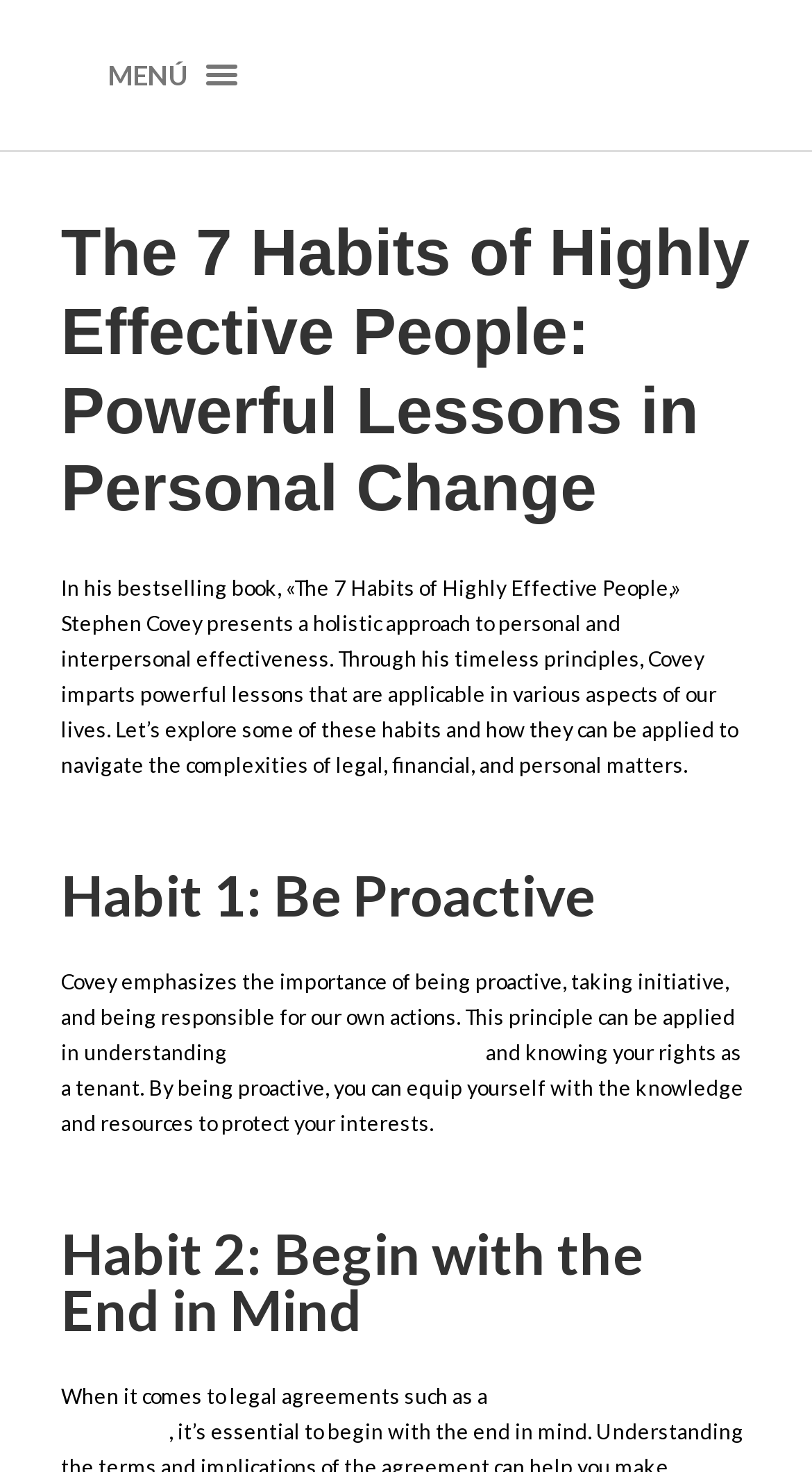What is the second habit mentioned?
Refer to the image and provide a detailed answer to the question.

The second habit mentioned is 'Habit 2: Begin with the End in Mind', which is a heading element located below the first habit, 'Habit 1: Be Proactive'.